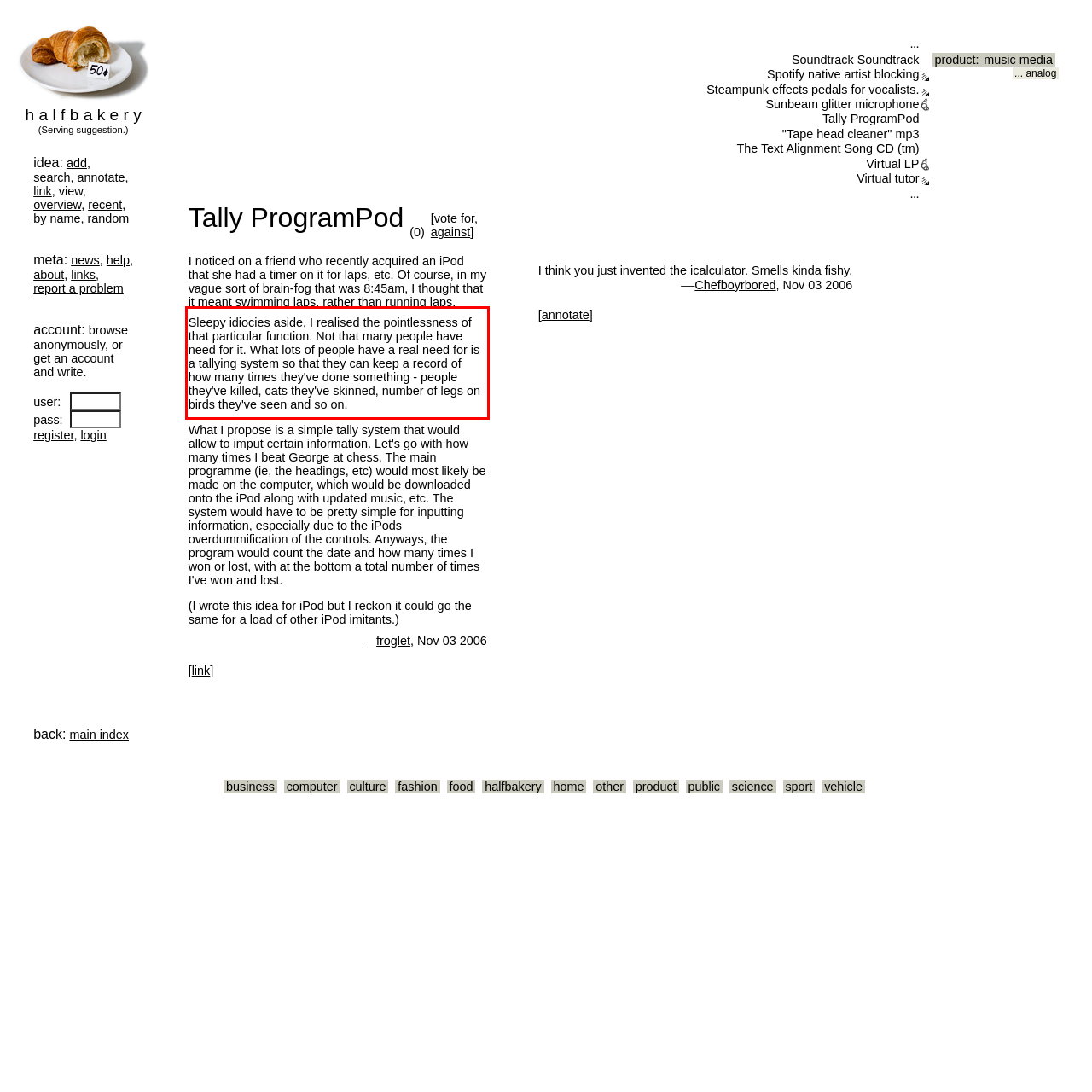Examine the screenshot of the webpage, locate the red bounding box, and generate the text contained within it.

Sleepy idiocies aside, I realised the pointlessness of that particular function. Not that many people have need for it. What lots of people have a real need for is a tallying system so that they can keep a record of how many times they've done something - people they've killed, cats they've skinned, number of legs on birds they've seen and so on.